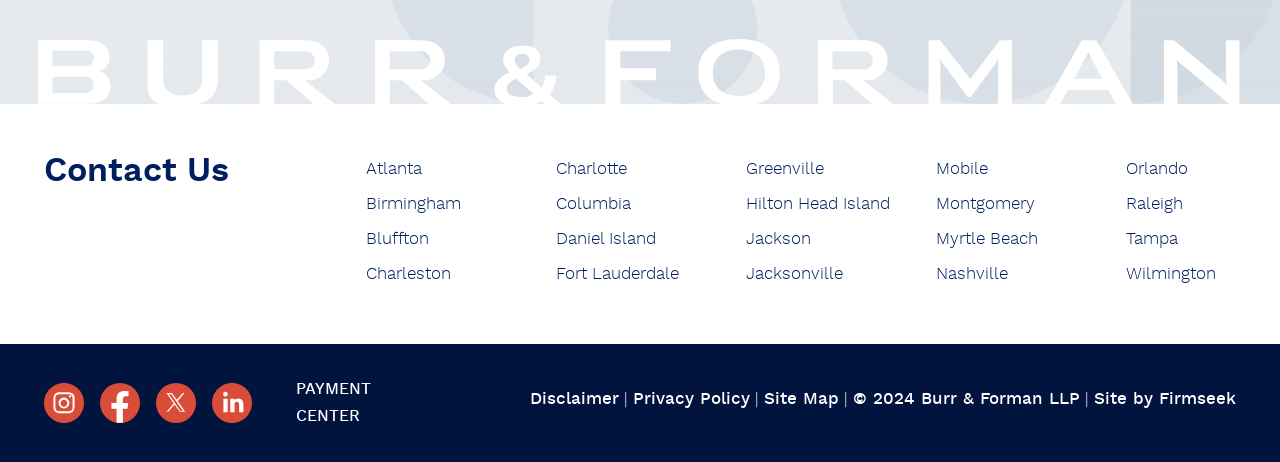Determine the bounding box coordinates of the region to click in order to accomplish the following instruction: "Visit Atlanta". Provide the coordinates as four float numbers between 0 and 1, specifically [left, top, right, bottom].

[0.286, 0.346, 0.33, 0.383]